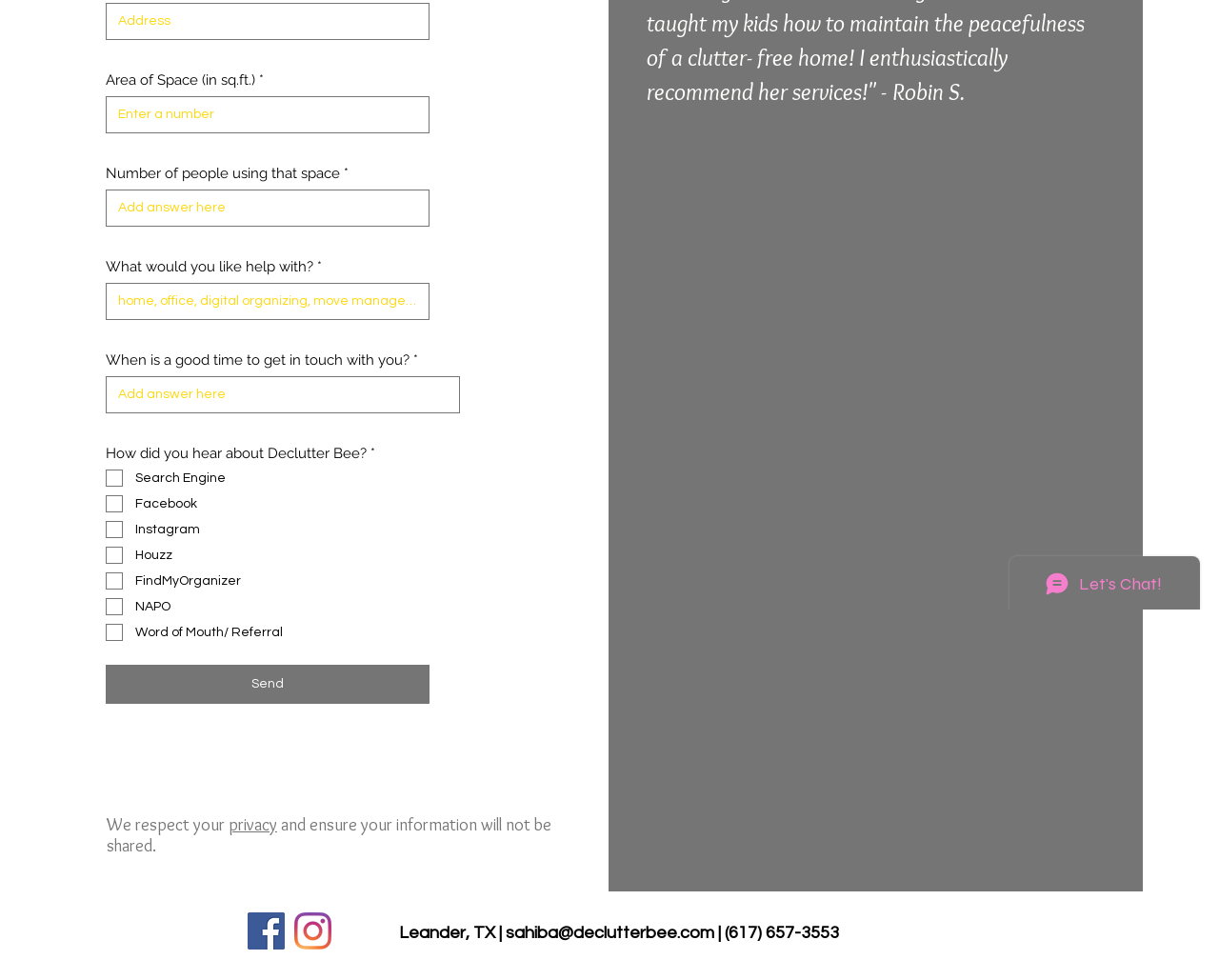Locate the bounding box coordinates for the element described below: "privacy". The coordinates must be four float values between 0 and 1, formatted as [left, top, right, bottom].

[0.187, 0.831, 0.227, 0.852]